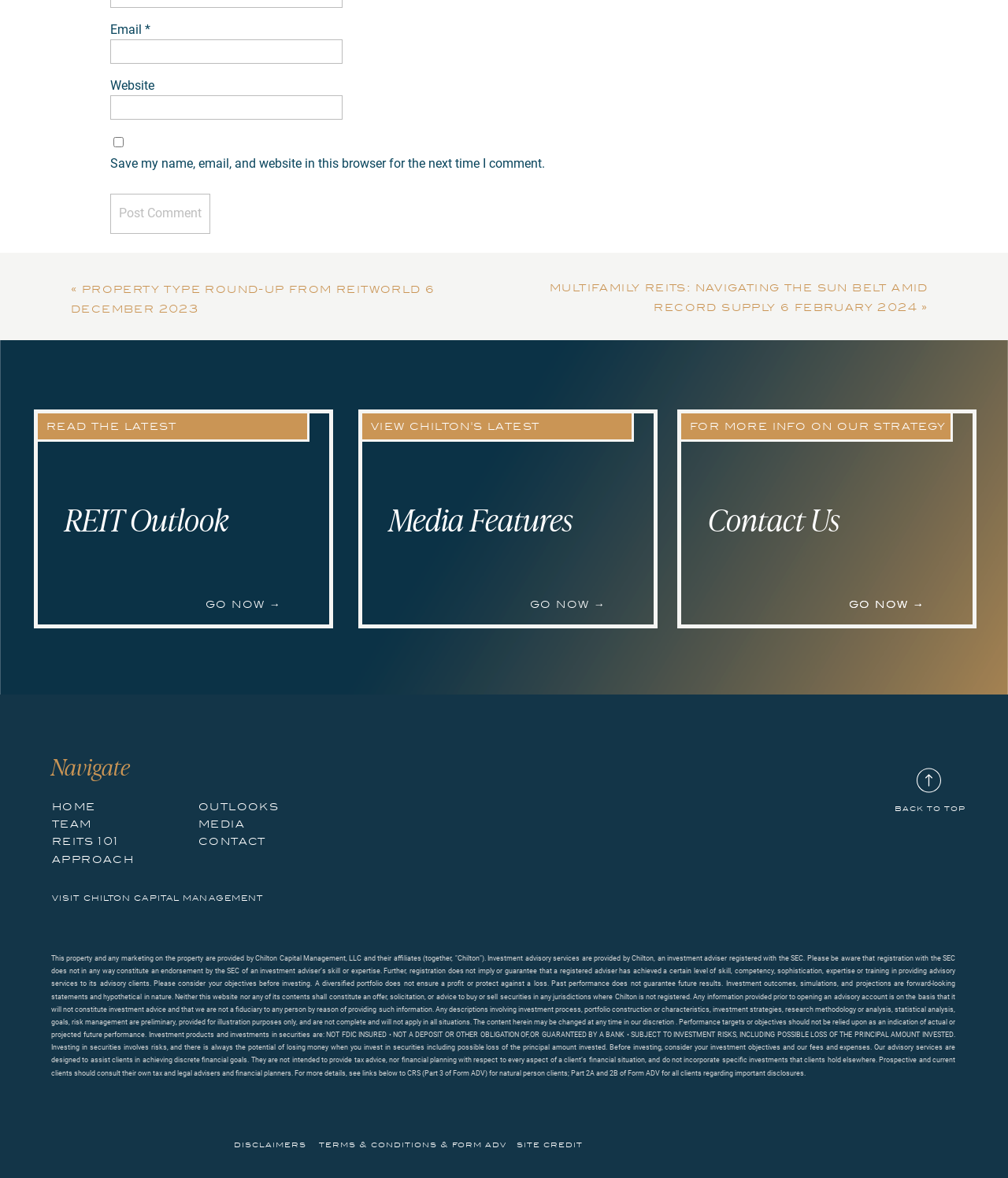Please provide a detailed answer to the question below based on the screenshot: 
What is the 'REIT Outlook' link related to?

The 'REIT Outlook' link is located in the 'outlooks' section of the webpage, suggesting that it provides information or insights related to the outlook or prospects of Real Estate Investment Trusts (REITs).